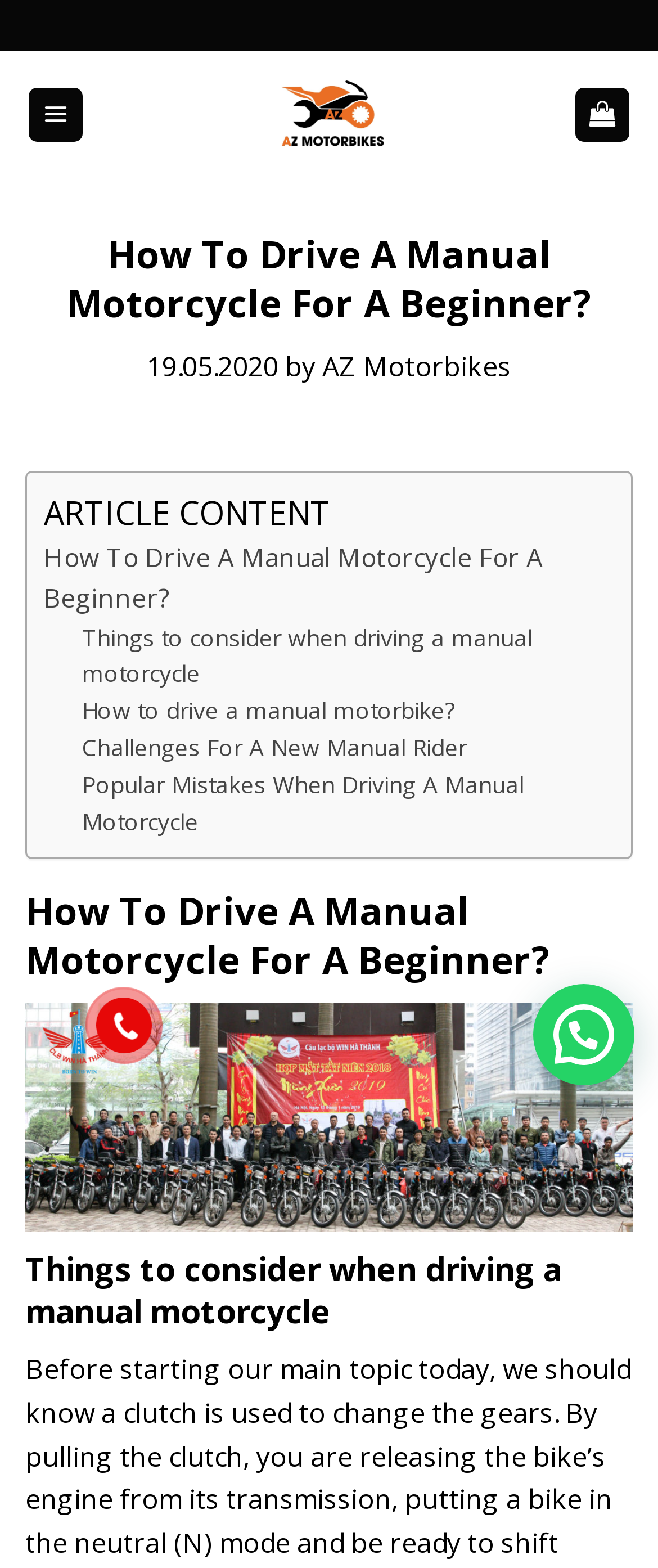What is the purpose of the 'Menu' link?
Answer the question based on the image using a single word or a brief phrase.

To expand the main menu